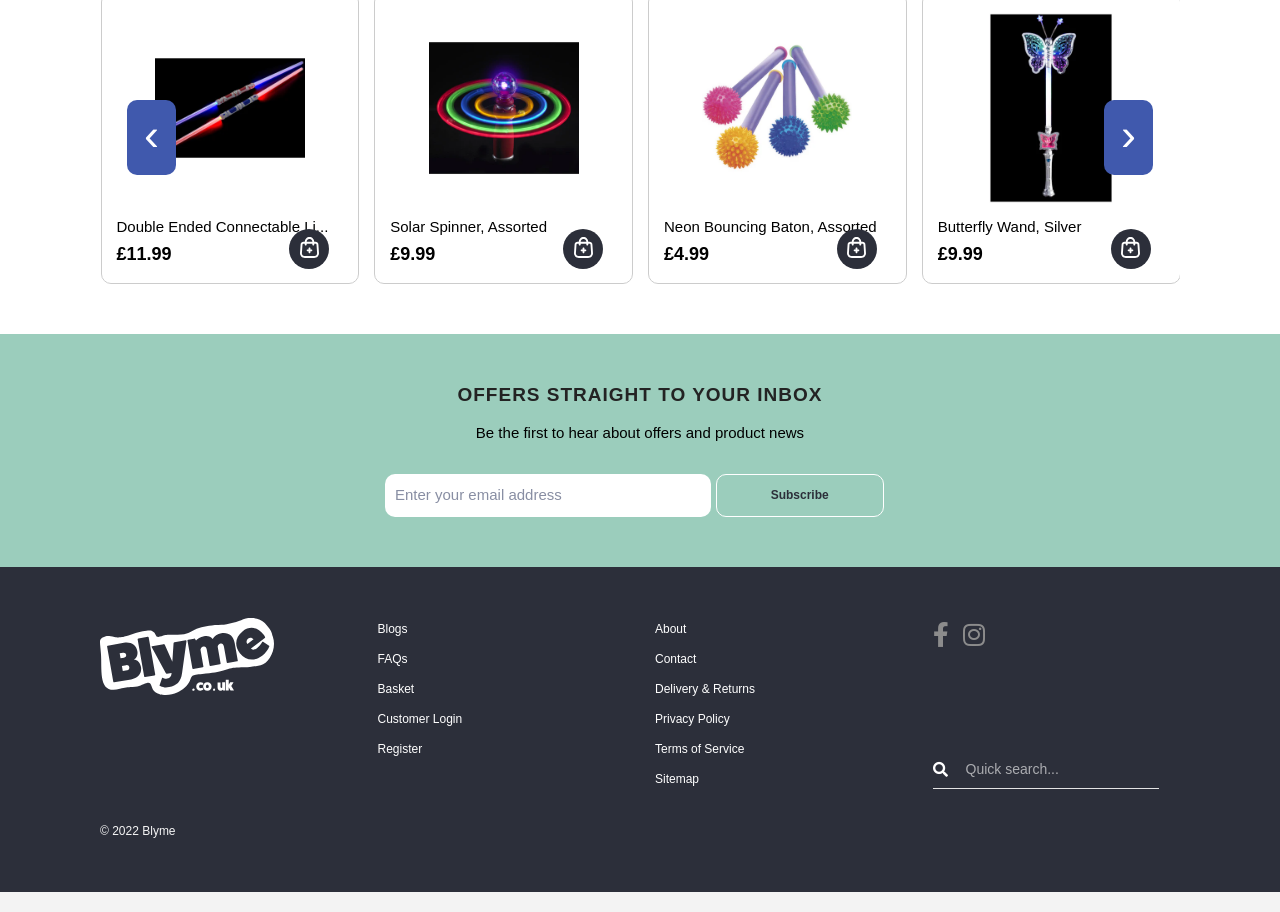Please specify the coordinates of the bounding box for the element that should be clicked to carry out this instruction: "View Blogs". The coordinates must be four float numbers between 0 and 1, formatted as [left, top, right, bottom].

[0.295, 0.704, 0.318, 0.719]